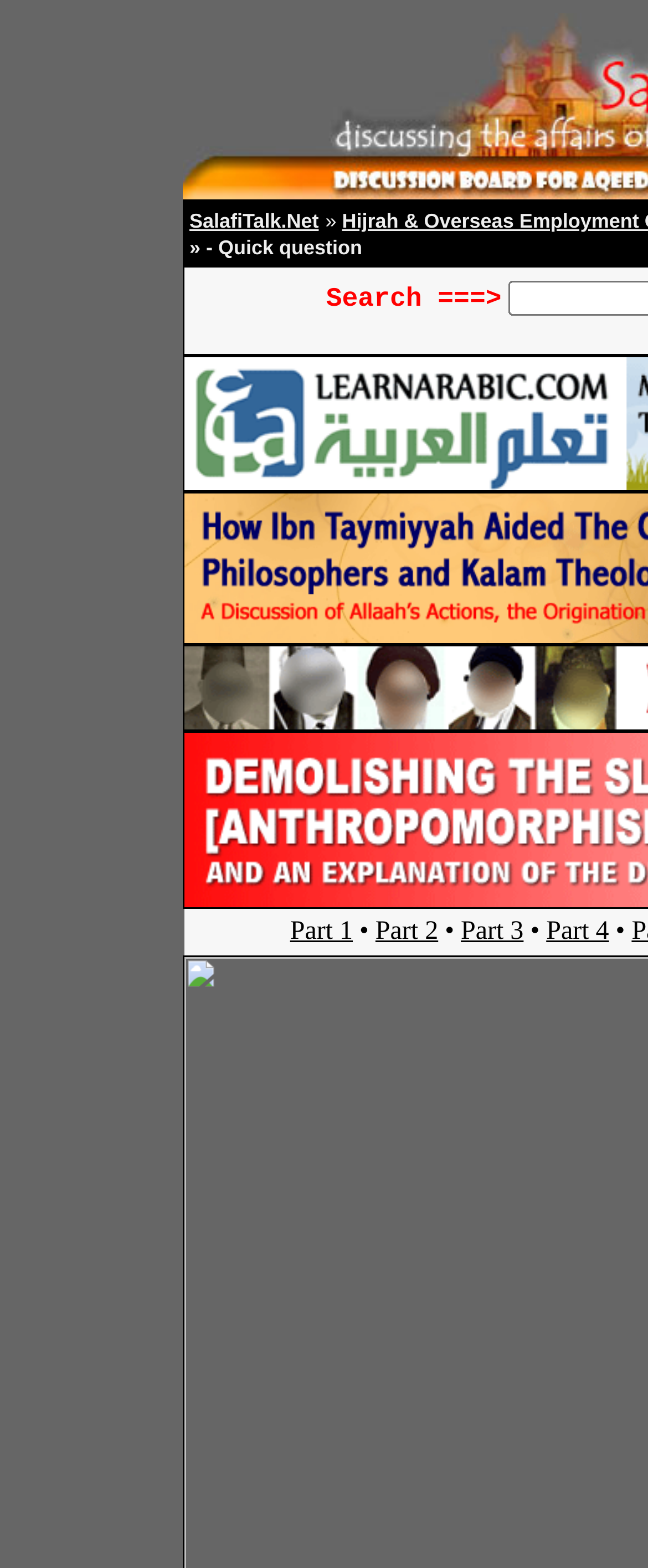How many parts are there?
Please respond to the question thoroughly and include all relevant details.

I counted the number of links with 'Part' in their text, and there are four of them: 'Part 1', 'Part 2', 'Part 3', and 'Part 4'.